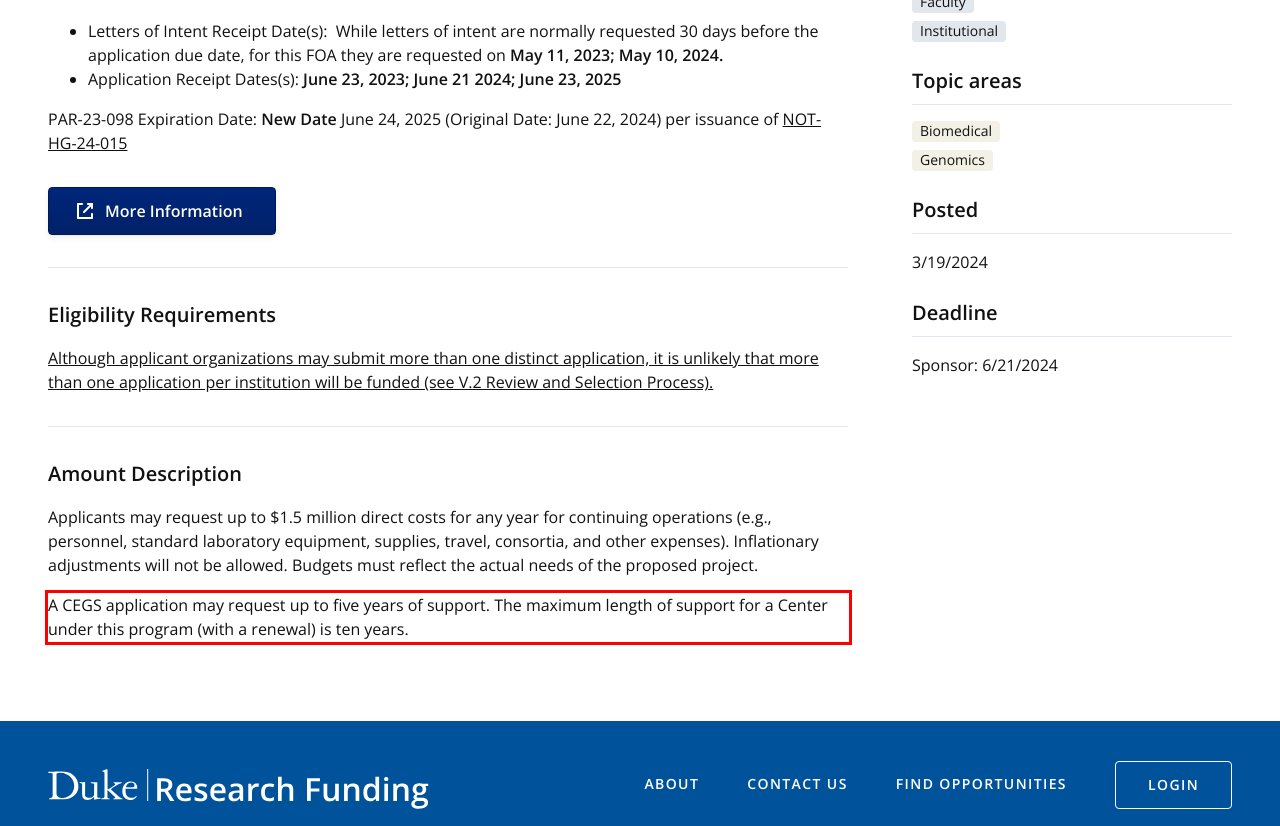Within the screenshot of the webpage, locate the red bounding box and use OCR to identify and provide the text content inside it.

A CEGS application may request up to five years of support. The maximum length of support for a Center under this program (with a renewal) is ten years.